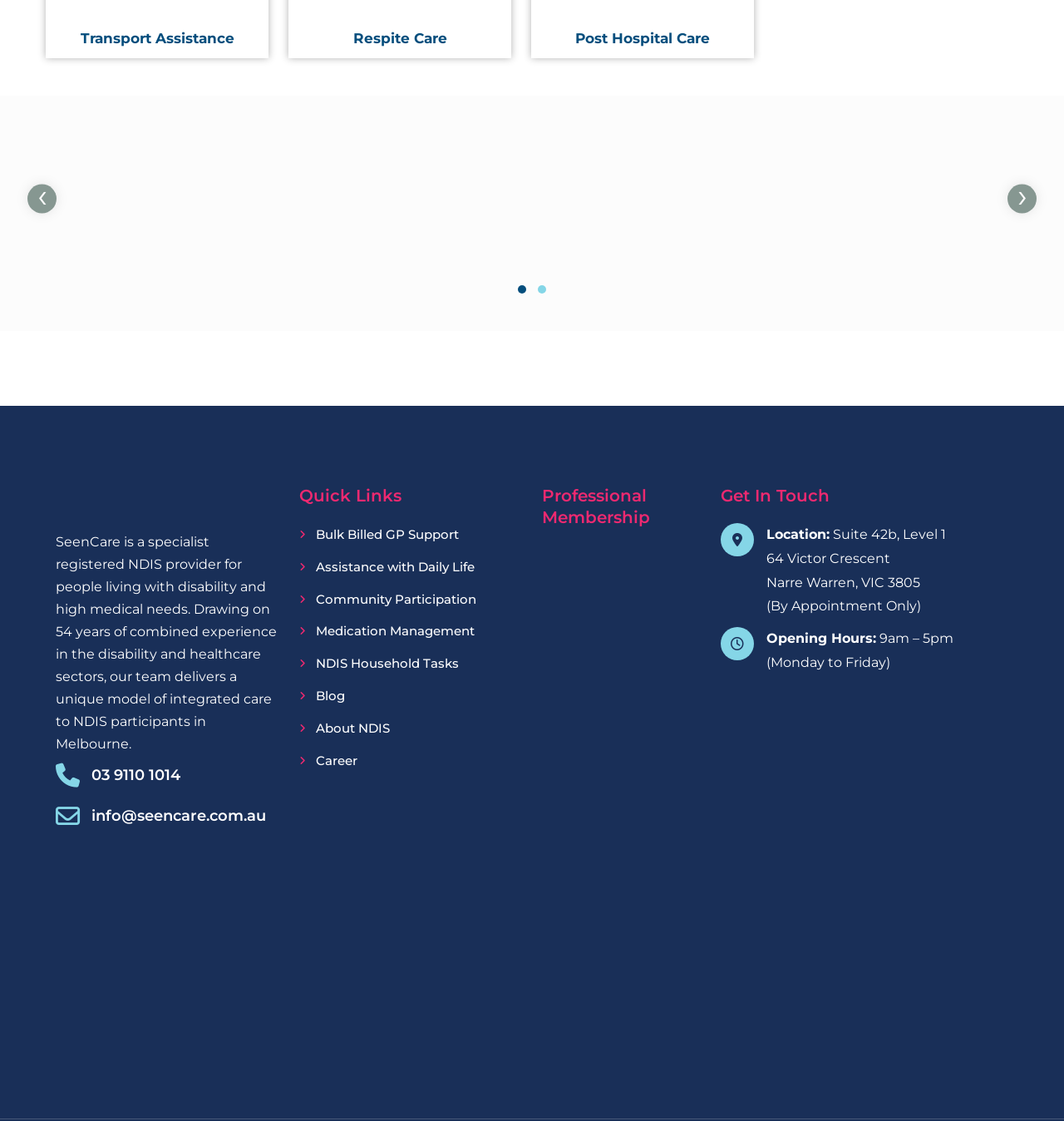Where is SeenCare located?
Refer to the screenshot and respond with a concise word or phrase.

Narre Warren, VIC 3805